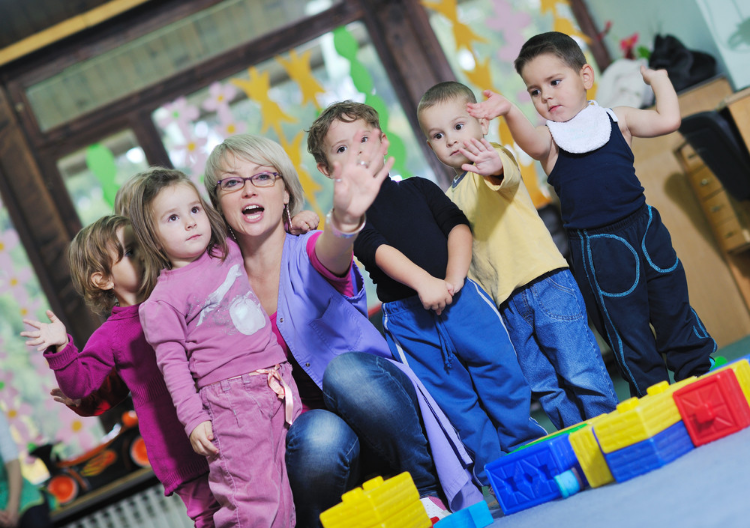Give a one-word or short phrase answer to the question: 
What are the children playing with?

building blocks